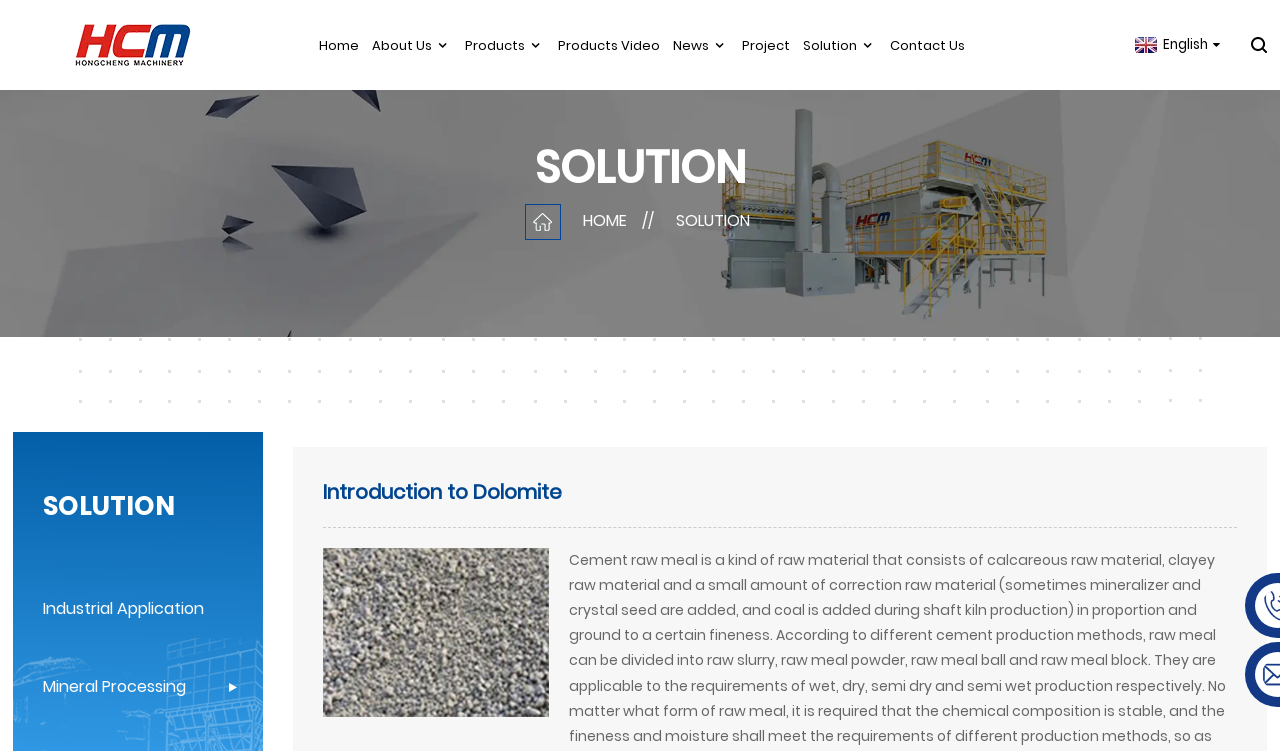How many main navigation links are there?
Refer to the screenshot and answer in one word or phrase.

8